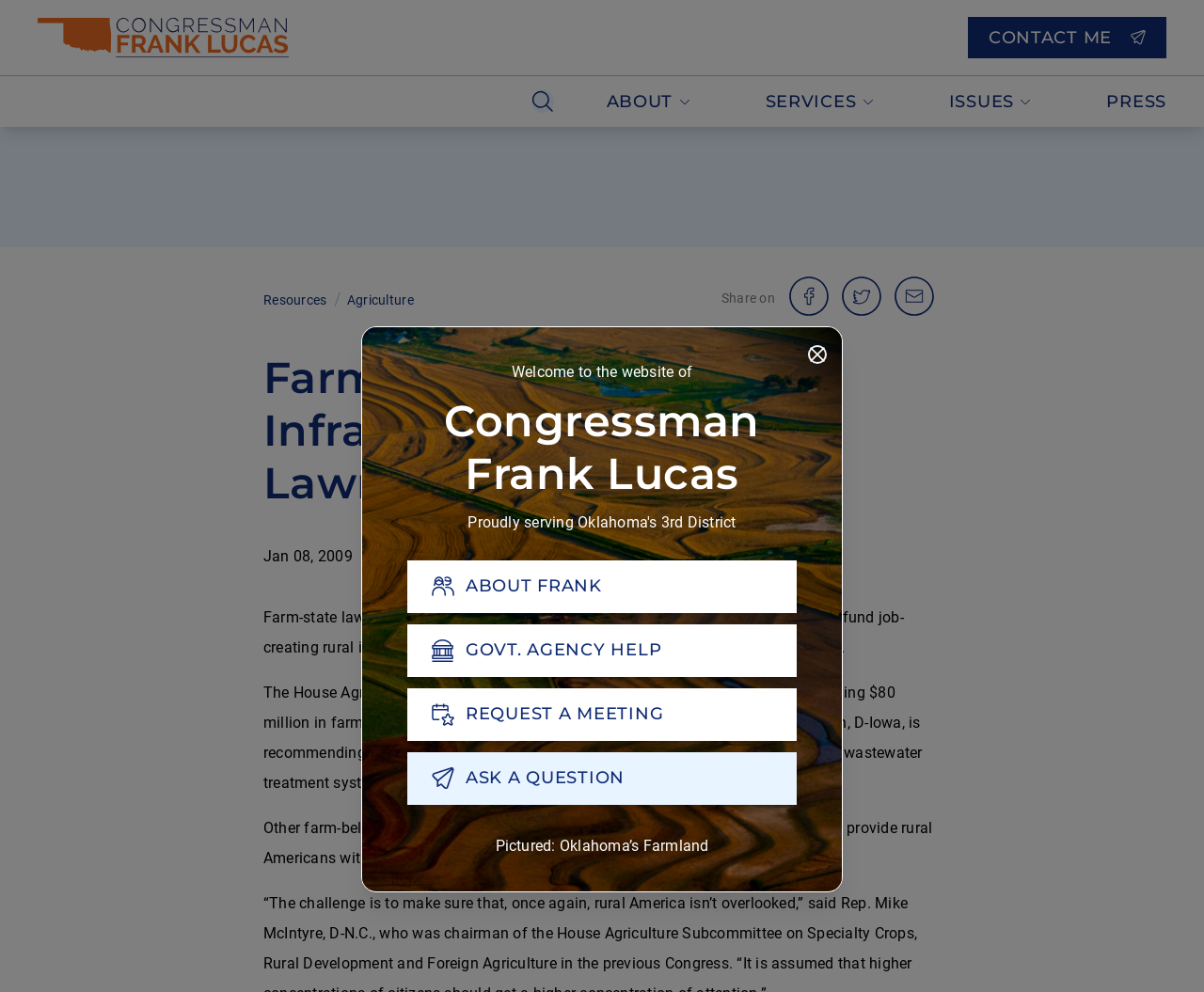Please answer the following question using a single word or phrase: What is the date of the article?

Jan 08, 2009